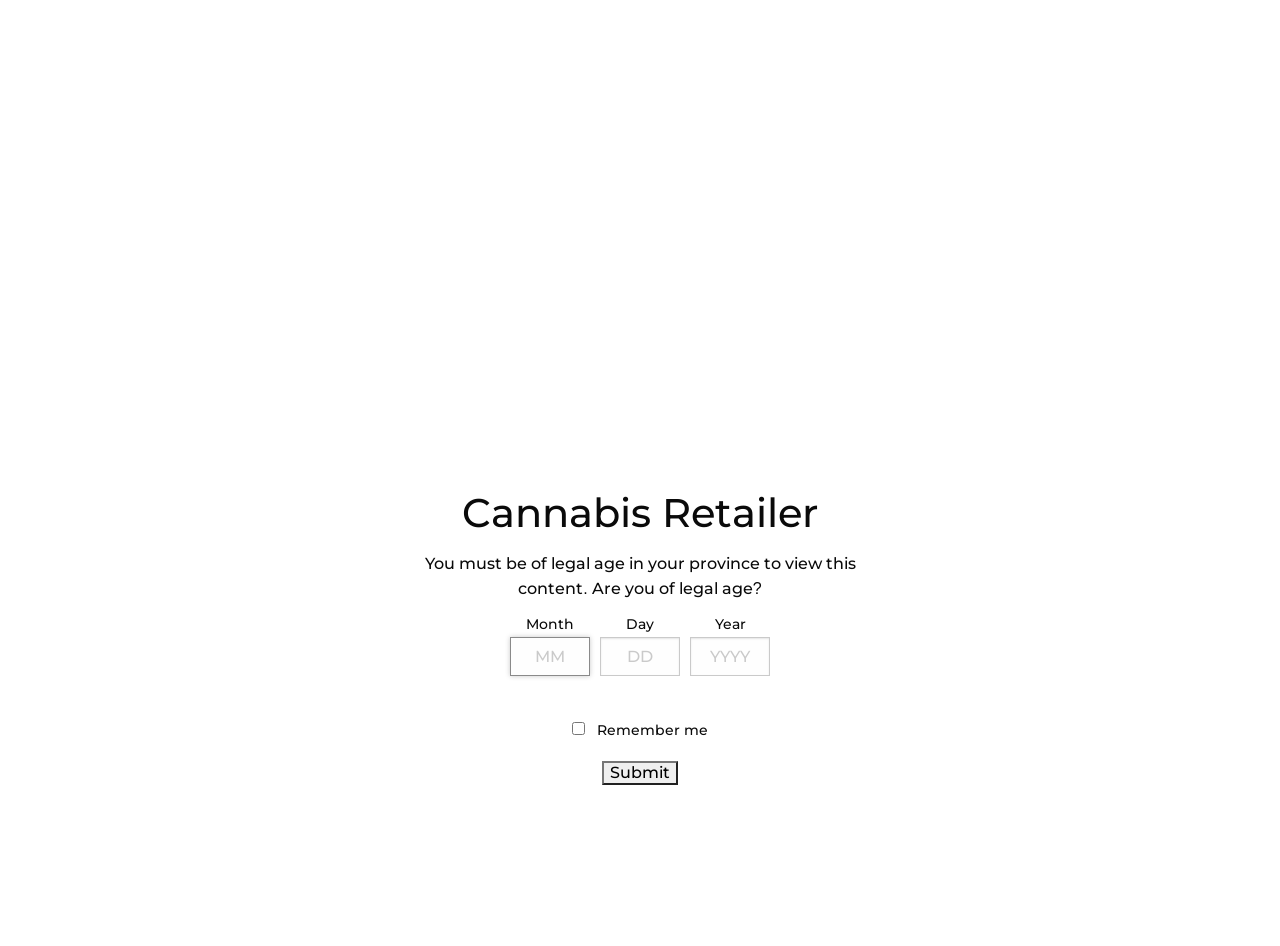How many islanders are served by Oceanic Releaf?
Ensure your answer is thorough and detailed.

The number of islanders served by Oceanic Releaf is mentioned in the text on the webpage, which states 'As the only cannabis retailer on the Burin Peninsula in Newfoundland, Oceanic Releaf has some pretty big shoes to fill serving the 20,000 or so islanders in the area.'